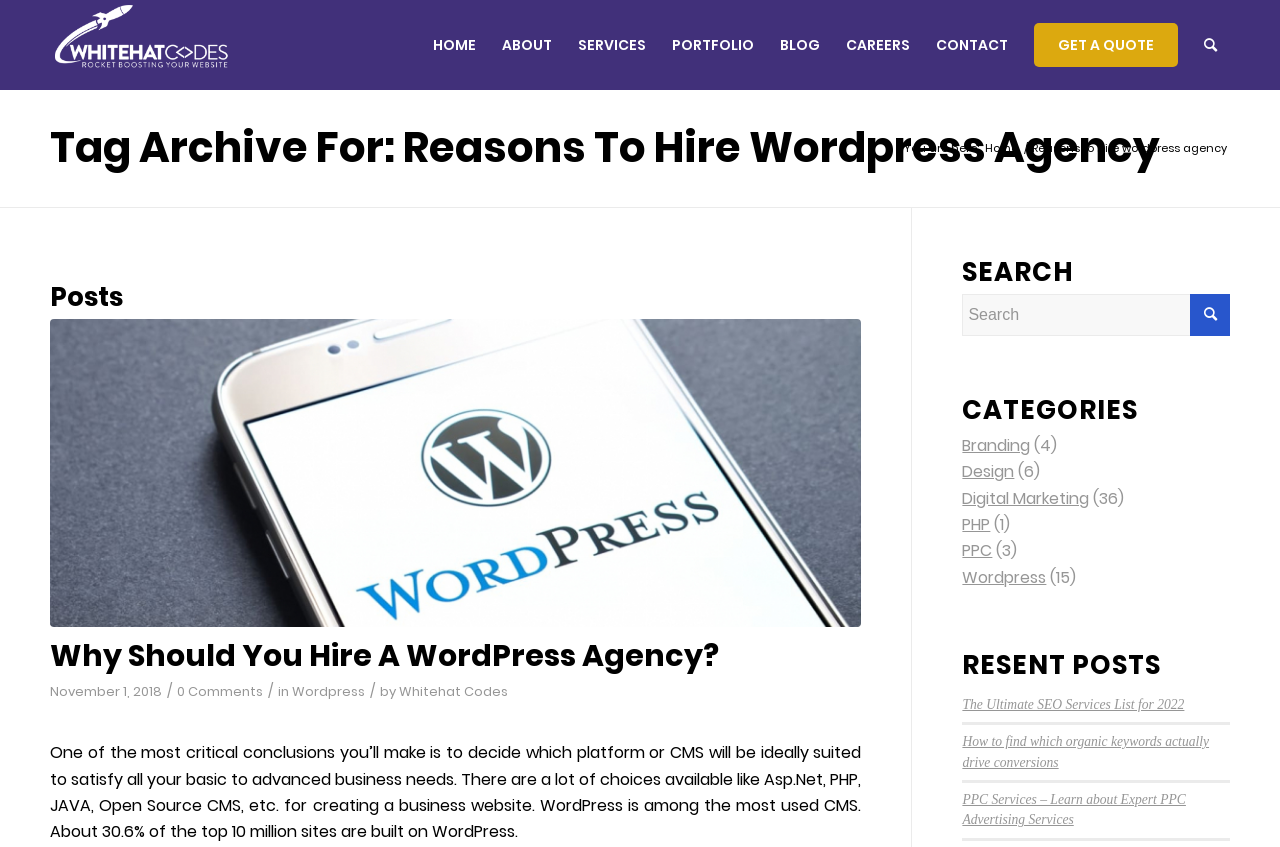Determine the bounding box coordinates of the clickable region to execute the instruction: "Click on the RESENT POSTS". The coordinates should be four float numbers between 0 and 1, denoted as [left, top, right, bottom].

[0.752, 0.769, 0.961, 0.803]